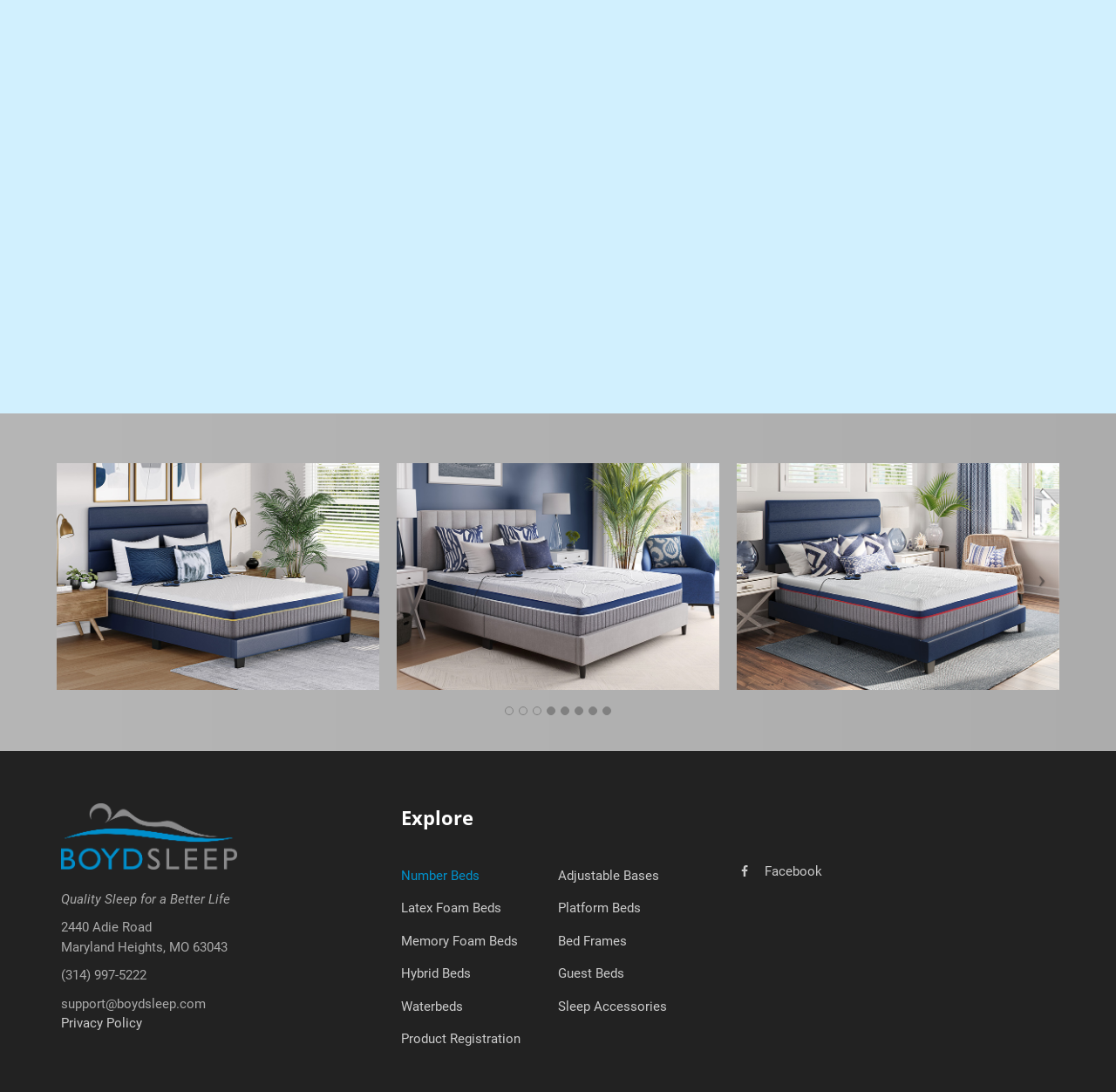Locate the coordinates of the bounding box for the clickable region that fulfills this instruction: "Click the 'Number Beds' link".

[0.359, 0.795, 0.43, 0.809]